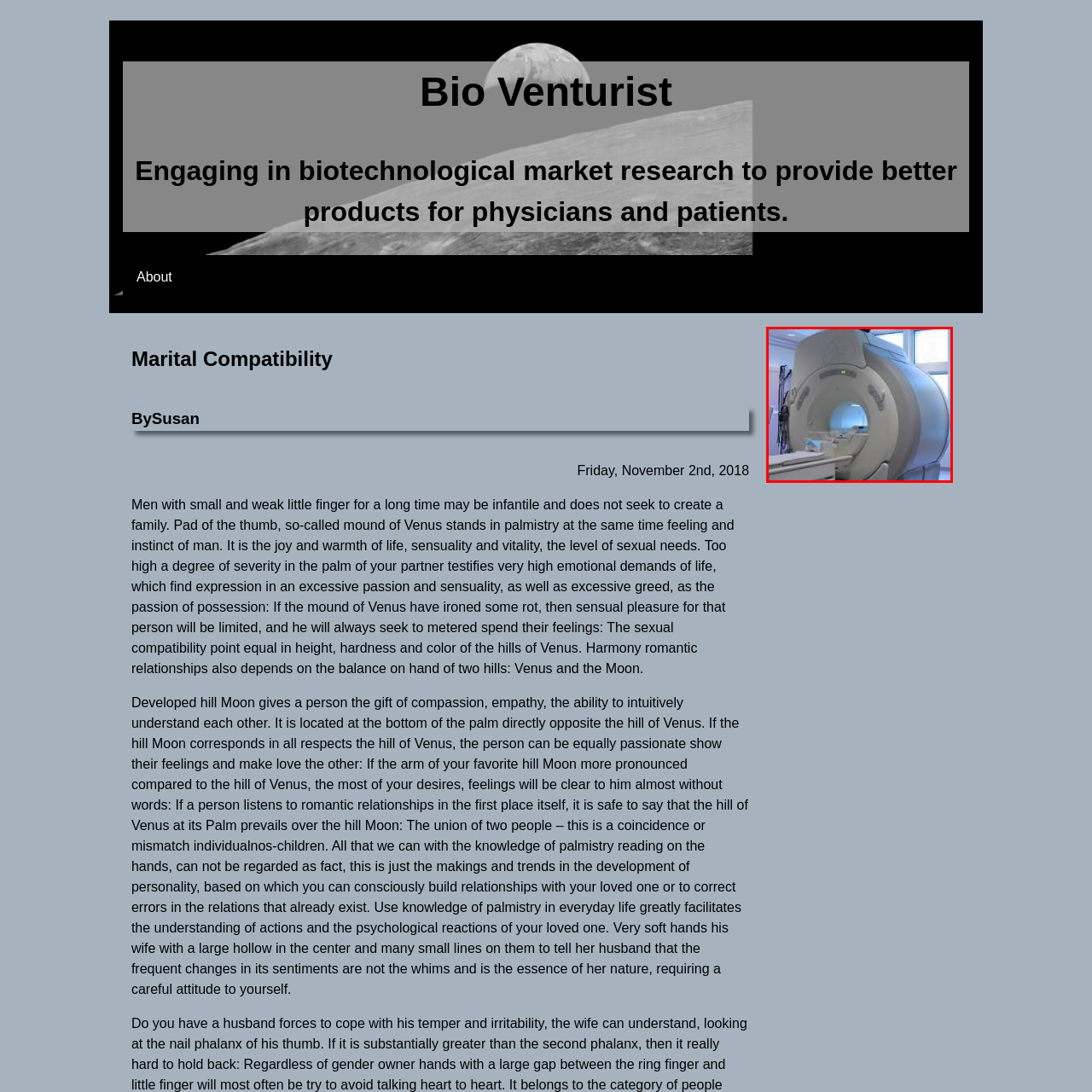What is the purpose of the control panels and buttons?
Focus on the image enclosed by the red bounding box and elaborate on your answer to the question based on the visual details present.

The control panels and buttons on the MRI machine are visible, suggesting that they play a crucial role in operating the machine and controlling its various functions, which is essential for detecting and diagnosing various health conditions.